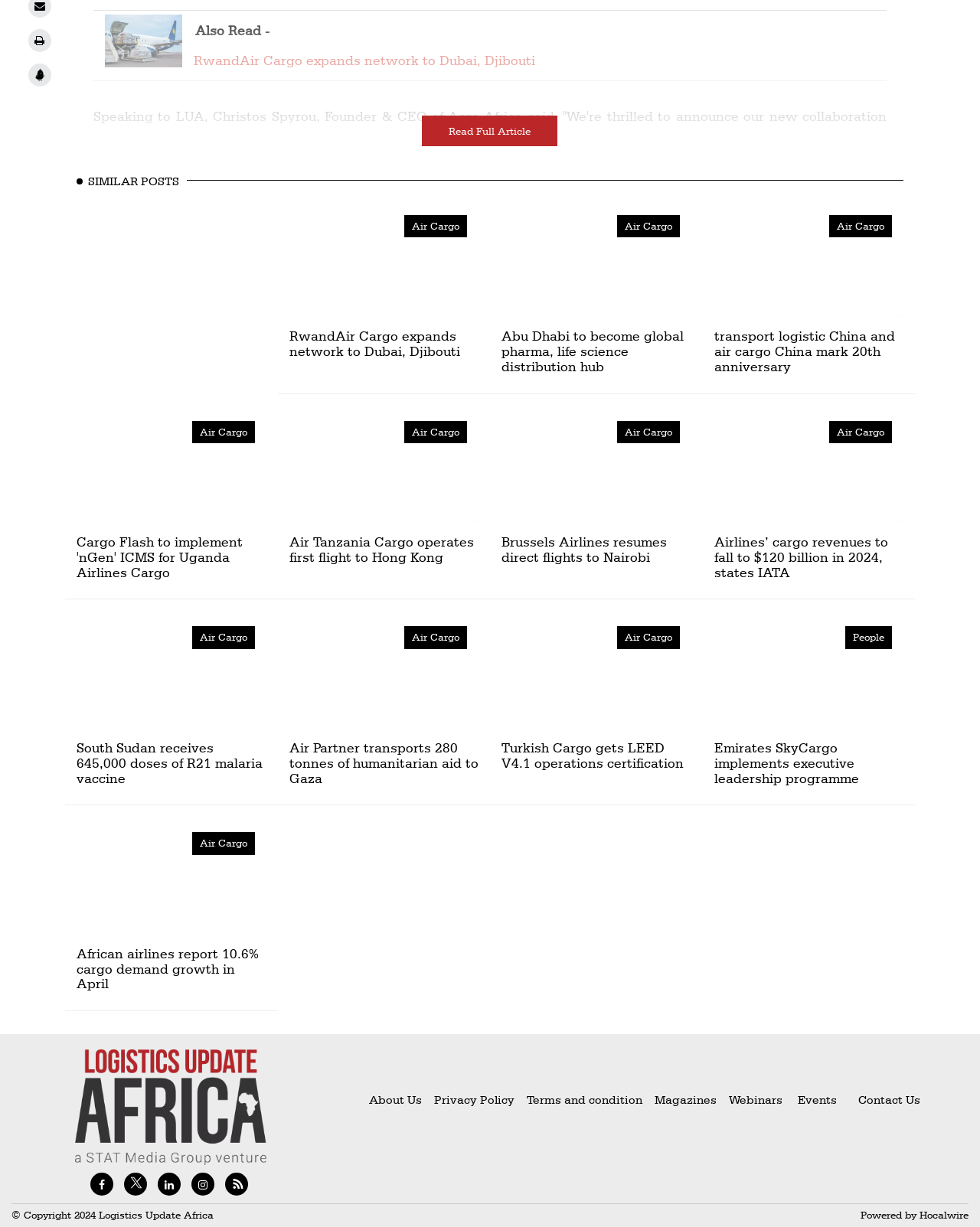Answer the question with a brief word or phrase:
What is the name of the logistics loyalty program?

World Logistics Passport